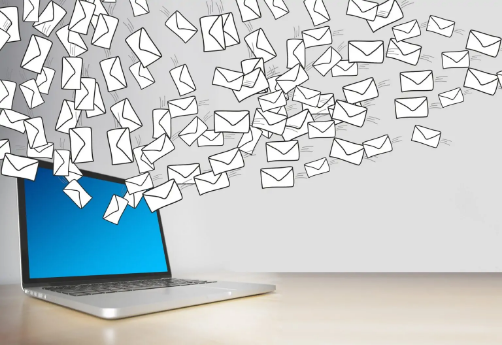Create a detailed narrative that captures the essence of the image.

The image depicts a modern laptop on a wooden surface, showcasing a vibrant blue screen. From the laptop, a flurry of stylized, hand-drawn envelopes appears to be overflowing or bursting forth, symbolizing a rapid influx of emails. This visual representation effectively conveys themes of communication, digital interaction, and the potential overwhelm of managing numerous messages. The contrasting colors of the envelopes against the sleek laptop design highlight the dynamic nature of correspondence in today’s digital world. The imagery resonates with the context of discussing appropriate email usage, particularly in professional settings.